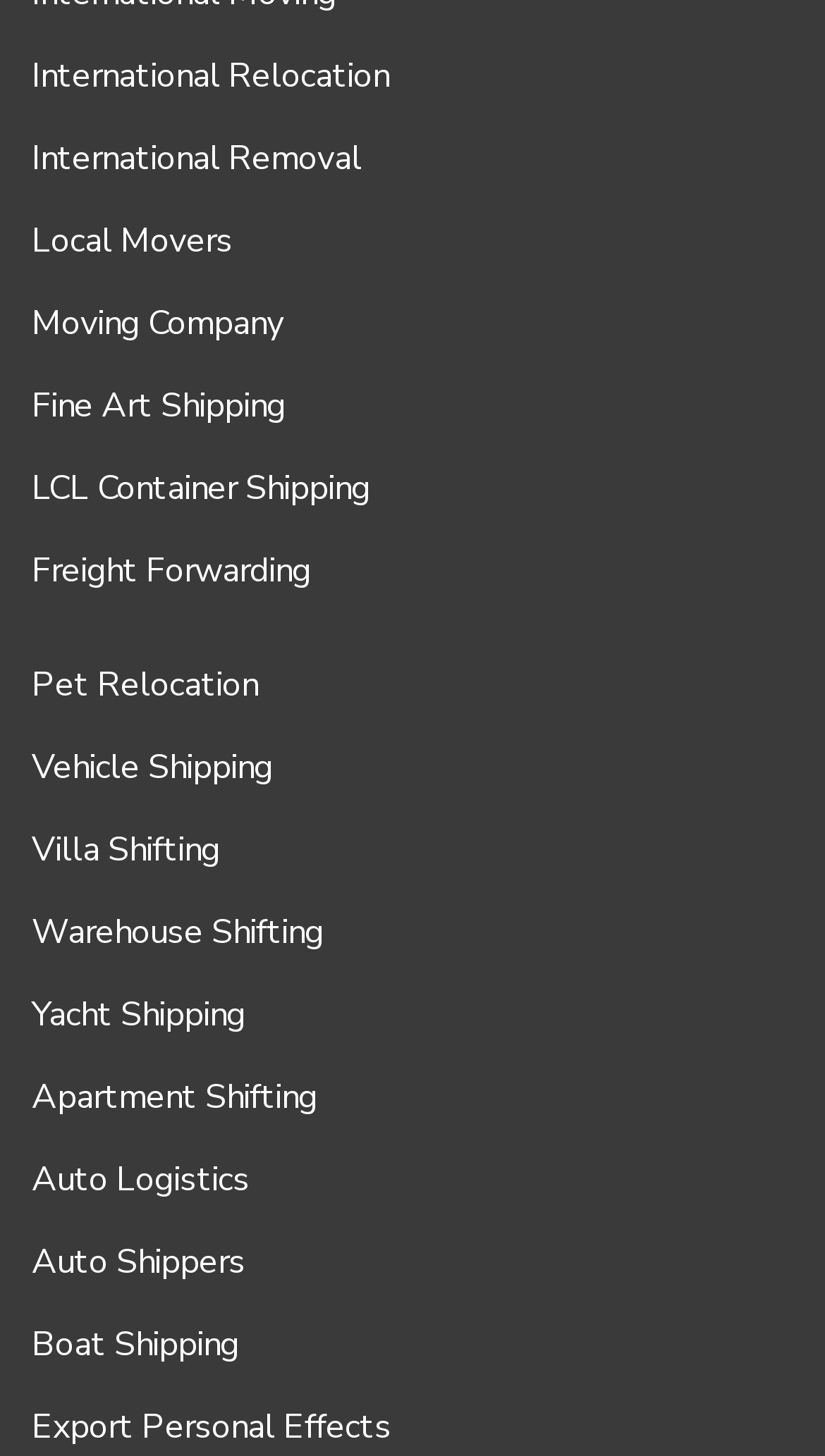Locate the bounding box of the UI element described in the following text: "Pet Relocation".

[0.038, 0.454, 0.313, 0.486]